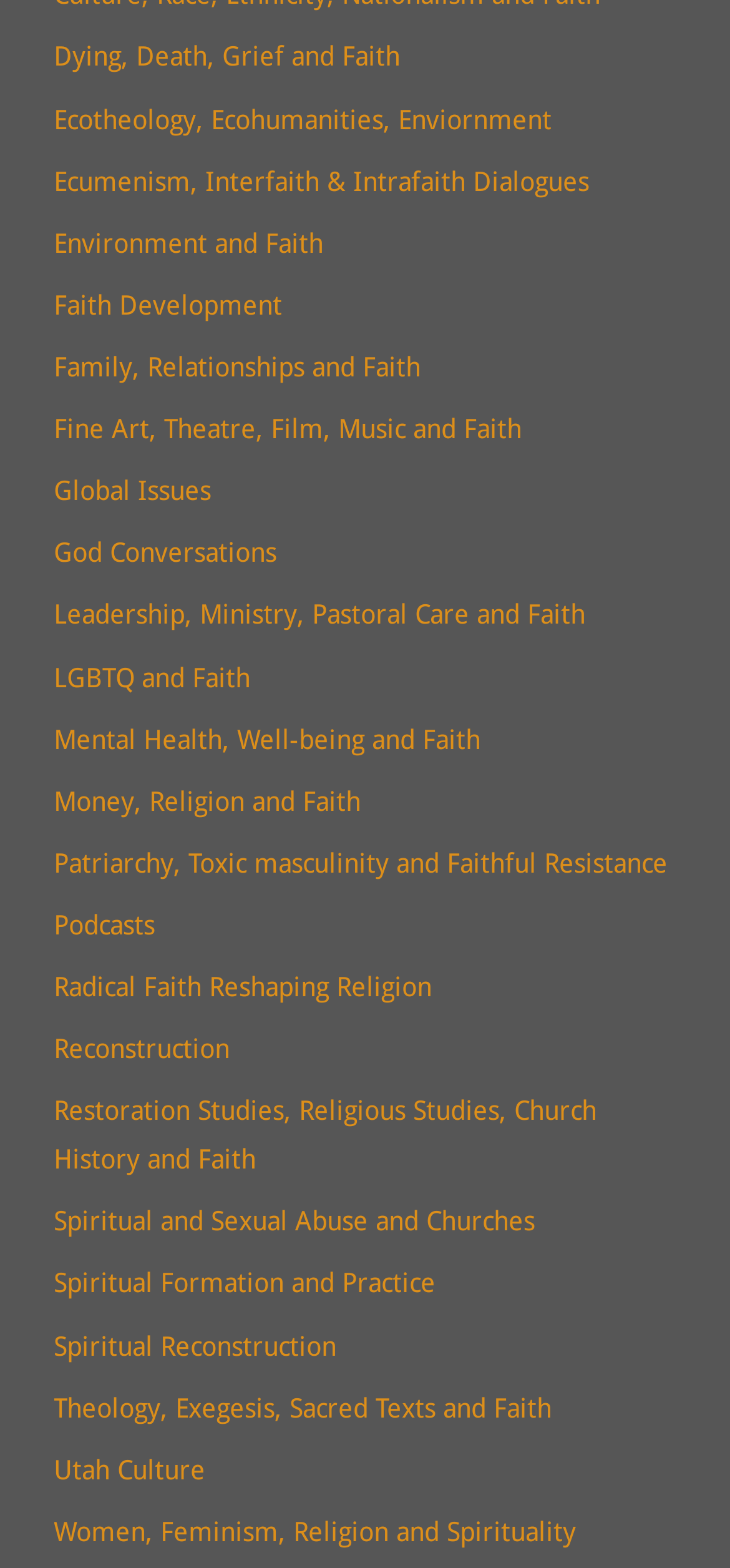Identify the bounding box coordinates of the element that should be clicked to fulfill this task: "Read about Family, Relationships and Faith". The coordinates should be provided as four float numbers between 0 and 1, i.e., [left, top, right, bottom].

[0.074, 0.224, 0.576, 0.244]